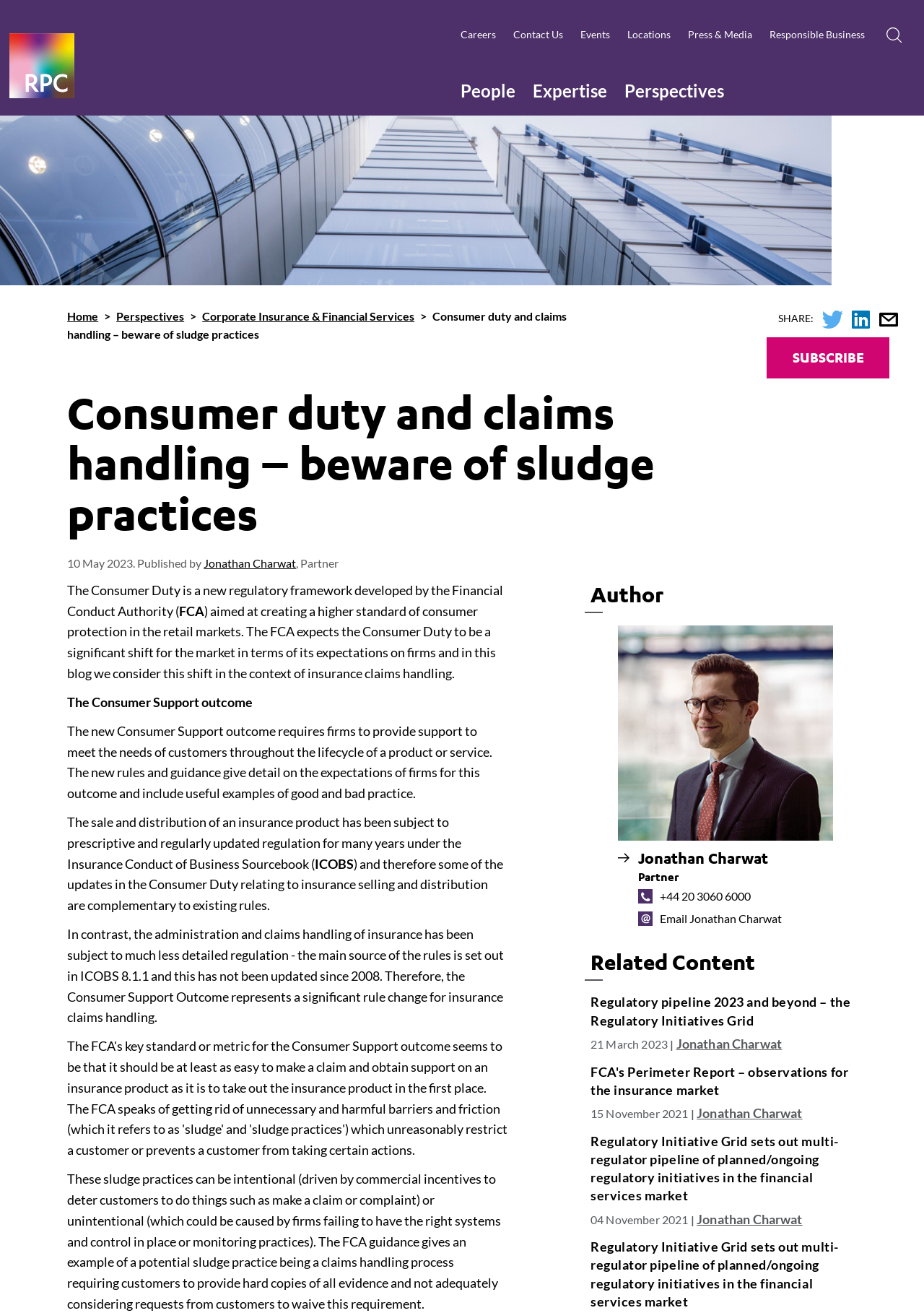Calculate the bounding box coordinates for the UI element based on the following description: "aria-label="Open site search"". Ensure the coordinates are four float numbers between 0 and 1, i.e., [left, top, right, bottom].

[0.945, 0.011, 0.991, 0.043]